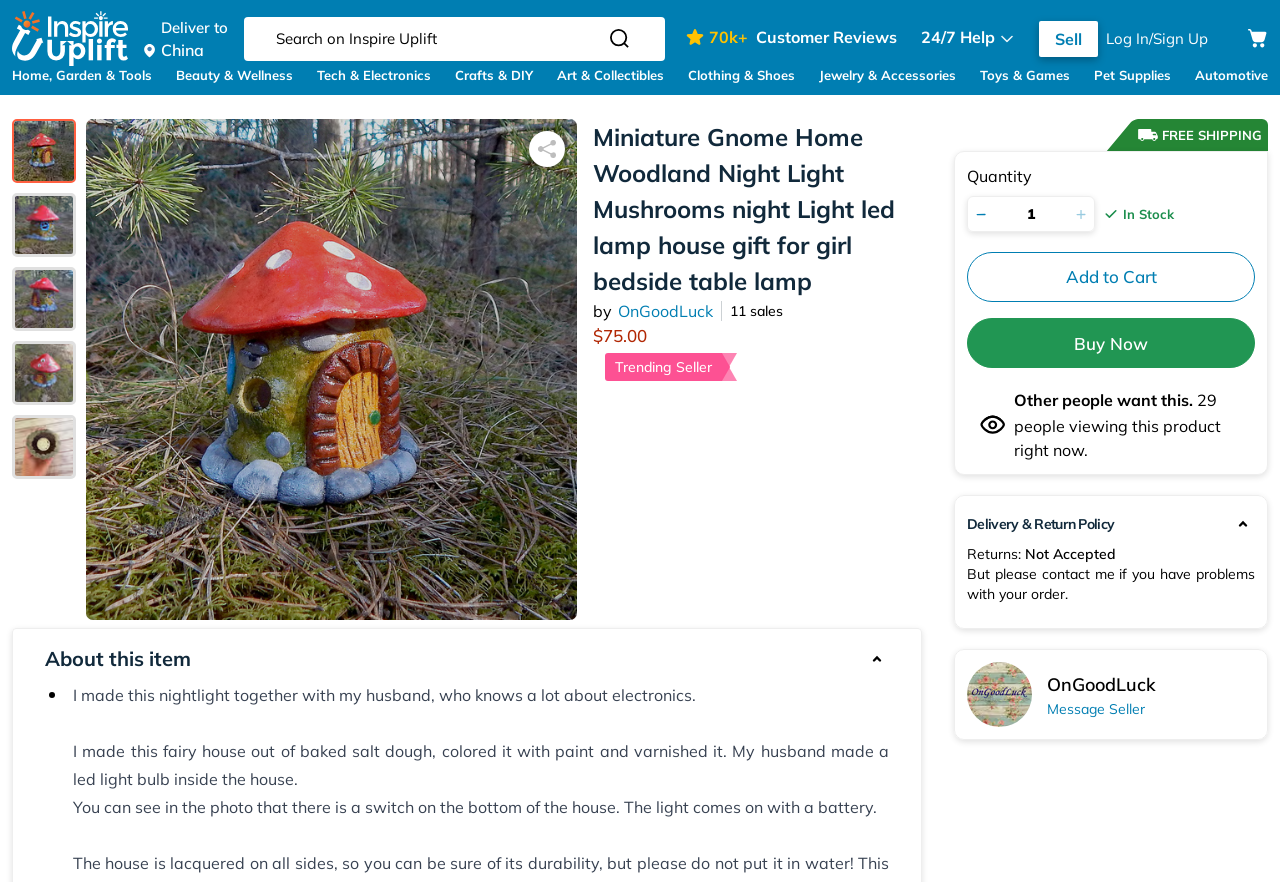Write an extensive caption that covers every aspect of the webpage.

This webpage is an online product page for a "Miniature Gnome Home Woodland Night Light Mushrooms lamp" sold by a seller named "OnGoodLuck". At the top of the page, there is a navigation menu with links to various categories such as "Home, Garden & Tools", "Beauty & Wellness", and "Tech & Electronics". Below the navigation menu, there is a search bar and a series of icons for customer support, login, and cart.

The main product image is displayed prominently on the left side of the page, with multiple smaller images of the product from different angles below it. On the right side of the page, there is a product description section that includes the product title, price ($75.00), and sales information (11 sales). The seller's name and a "Trending Seller" badge are also displayed.

Below the product description, there is a section titled "About this item" that includes a detailed description of the product, written by the seller. The description explains how the product was made and its features.

Further down the page, there is a section for ordering, which includes a quantity selector, an "Add to Cart" button, and a "Buy Now" button. There is also a notice that 32 people are currently viewing the product.

The page also includes sections for delivery and return policies, as well as a section for the seller's information and a "Message Seller" button.